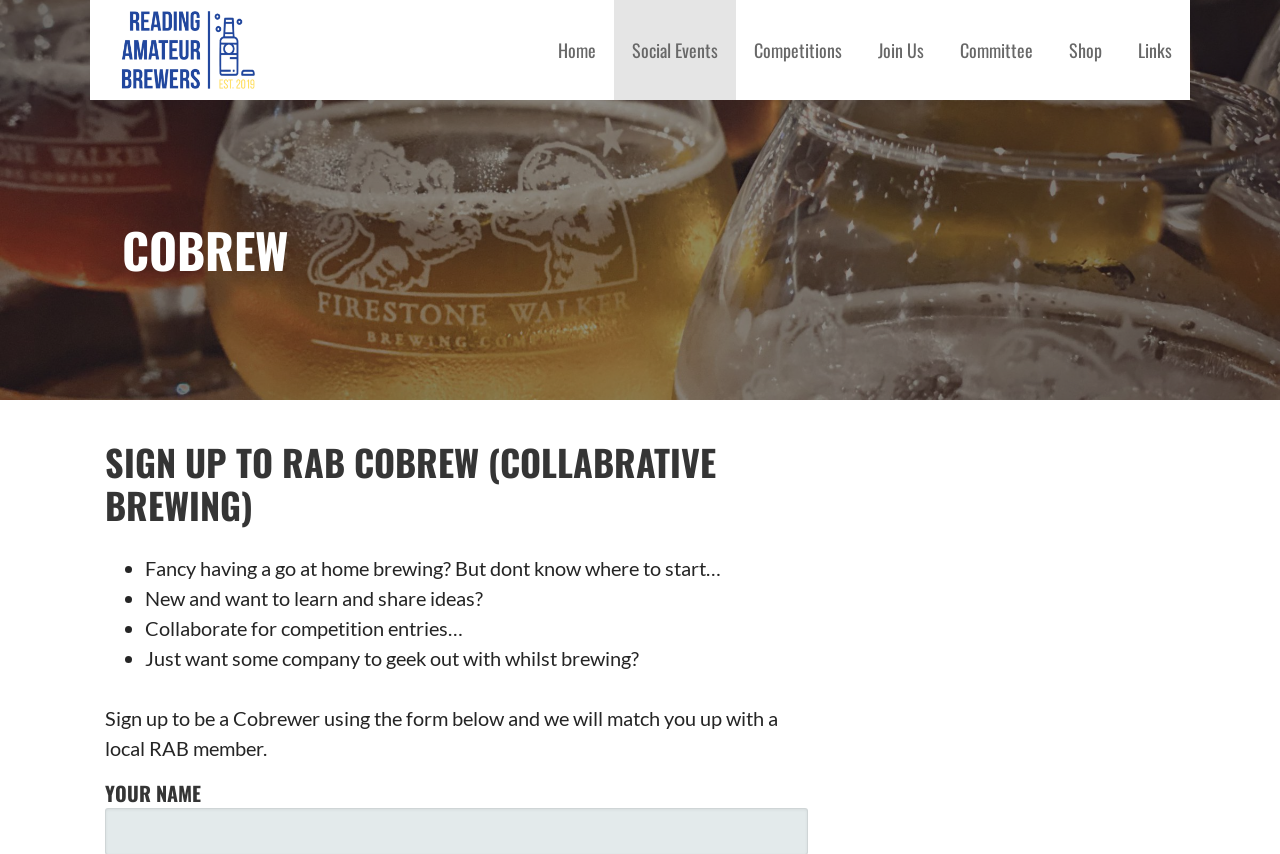Identify the bounding box coordinates of the clickable region to carry out the given instruction: "Click on Competitions".

[0.575, 0.0, 0.672, 0.117]